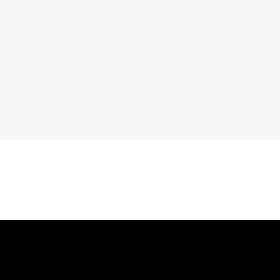What is the concern for students participating in protests?
Answer the question in as much detail as possible.

The concern is that students who participate in protests may face potential consequences for their financial aid, which could affect their ability to maintain their academic financial assistance.